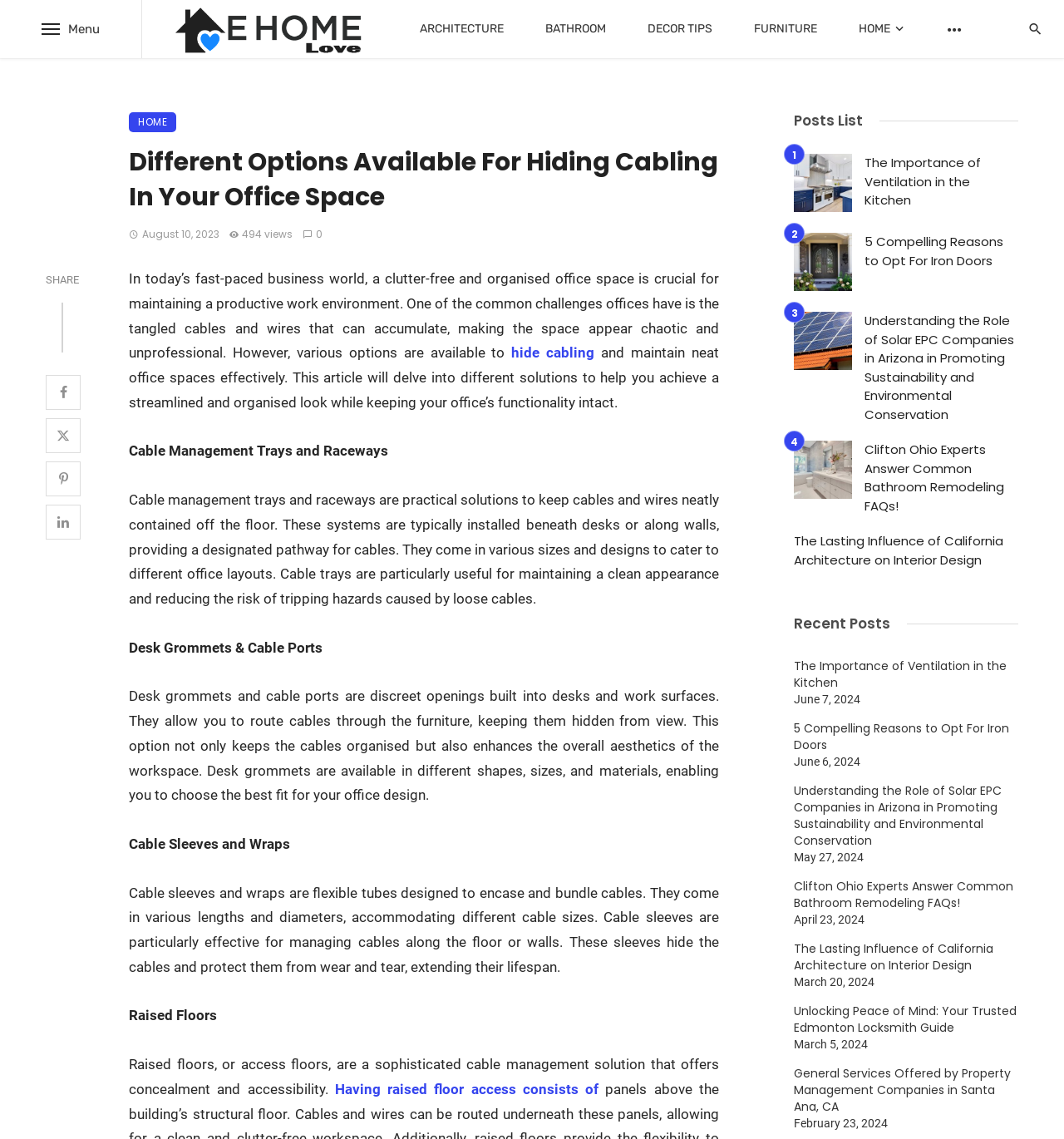Pinpoint the bounding box coordinates of the clickable area necessary to execute the following instruction: "Click on the 'hide cabling' link". The coordinates should be given as four float numbers between 0 and 1, namely [left, top, right, bottom].

[0.481, 0.302, 0.559, 0.317]